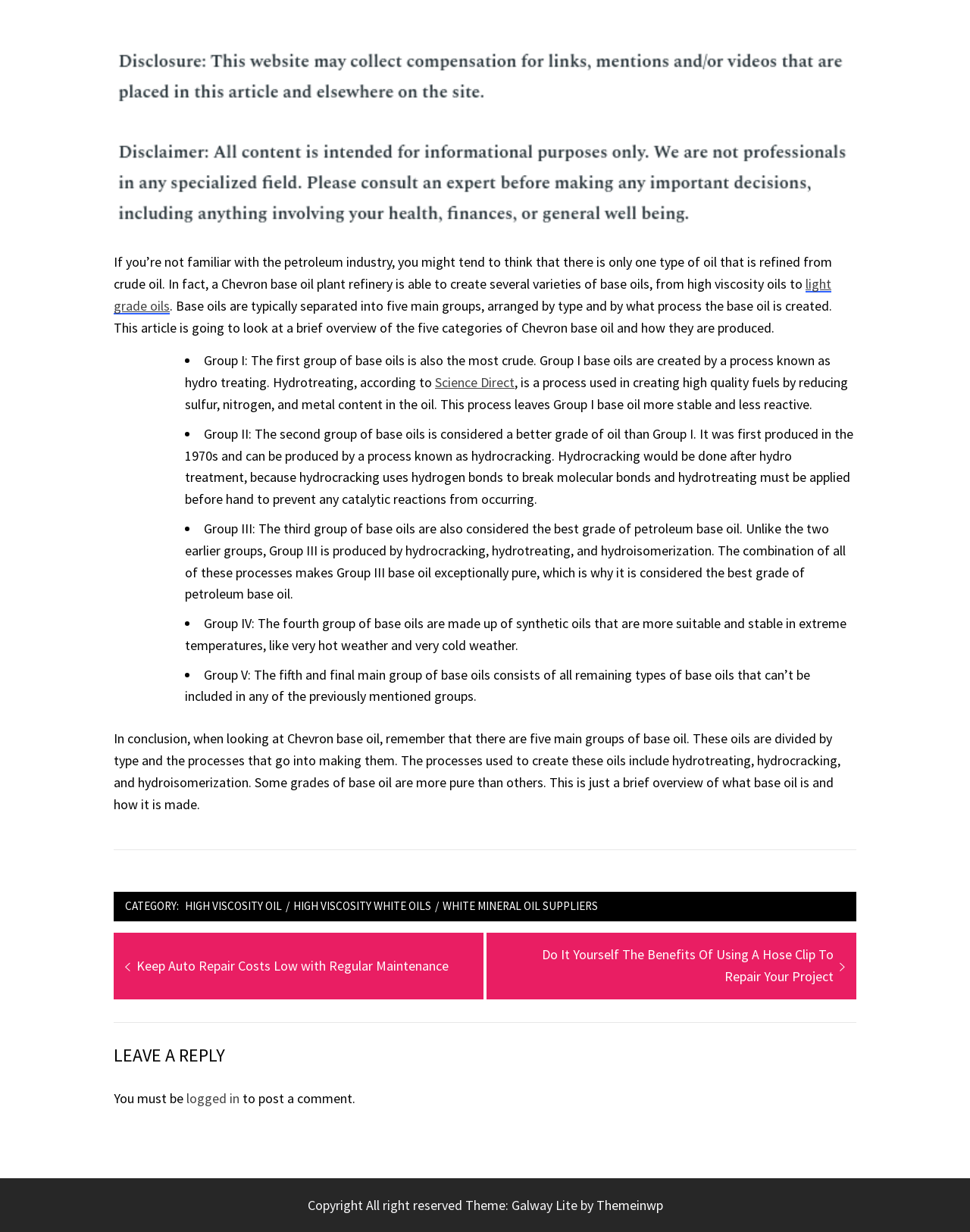Determine the bounding box coordinates for the UI element with the following description: "logged in". The coordinates should be four float numbers between 0 and 1, represented as [left, top, right, bottom].

[0.192, 0.885, 0.247, 0.899]